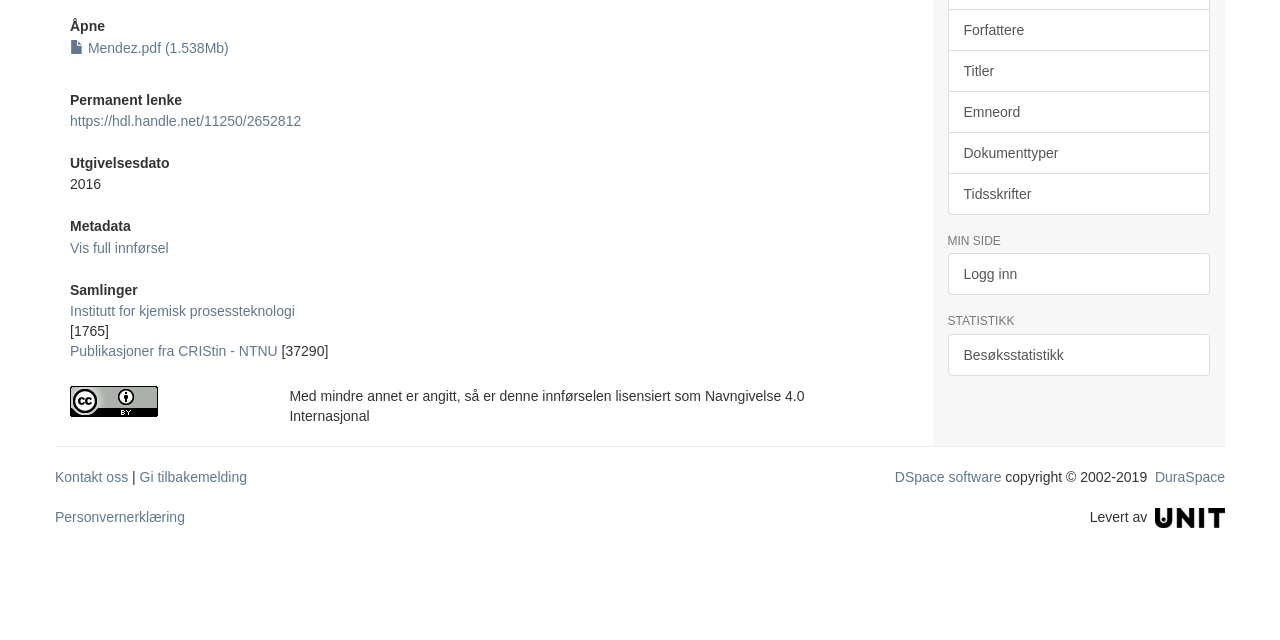Please determine the bounding box coordinates, formatted as (top-left x, top-left y, bottom-right x, bottom-right y), with all values as floating point numbers between 0 and 1. Identify the bounding box of the region described as: Personvernerklæring

[0.043, 0.796, 0.144, 0.821]